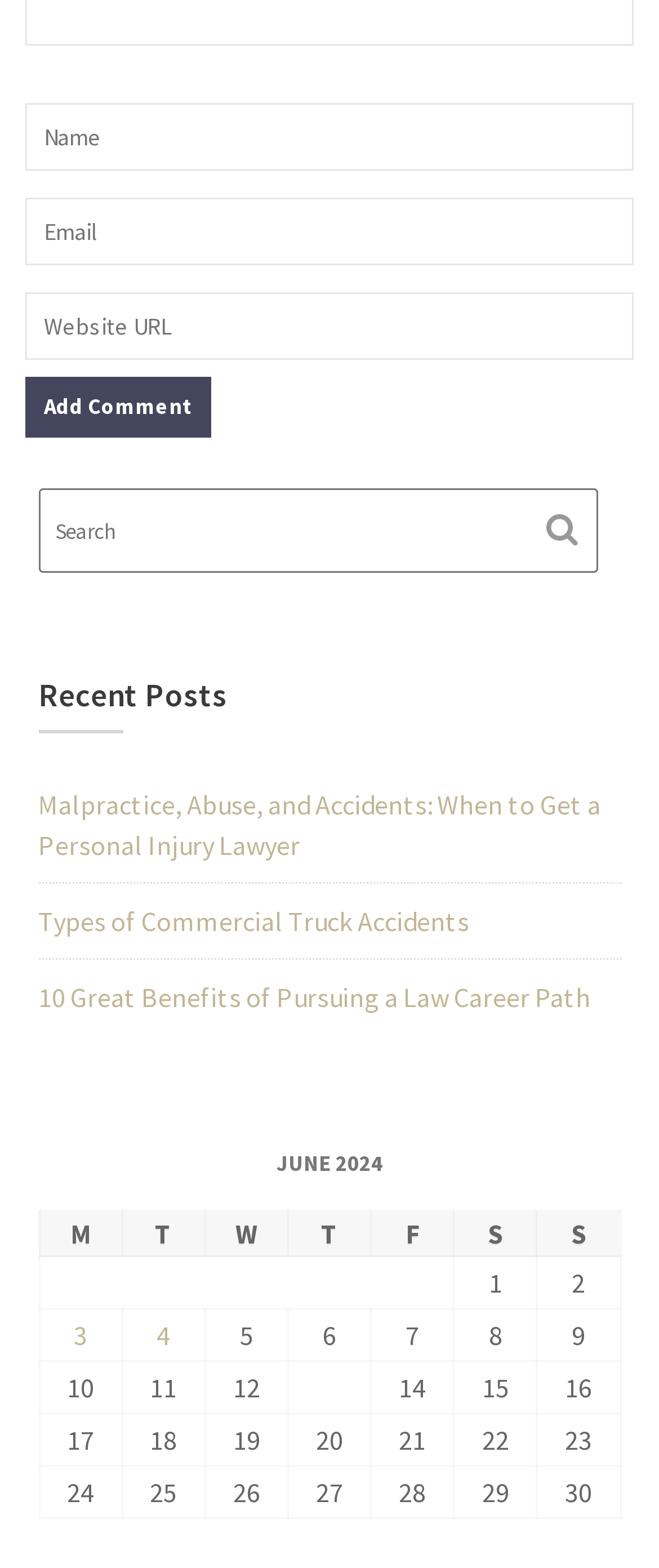Extract the bounding box coordinates for the HTML element that matches this description: "Types of Commercial Truck Accidents". The coordinates should be four float numbers between 0 and 1, i.e., [left, top, right, bottom].

[0.058, 0.577, 0.712, 0.598]